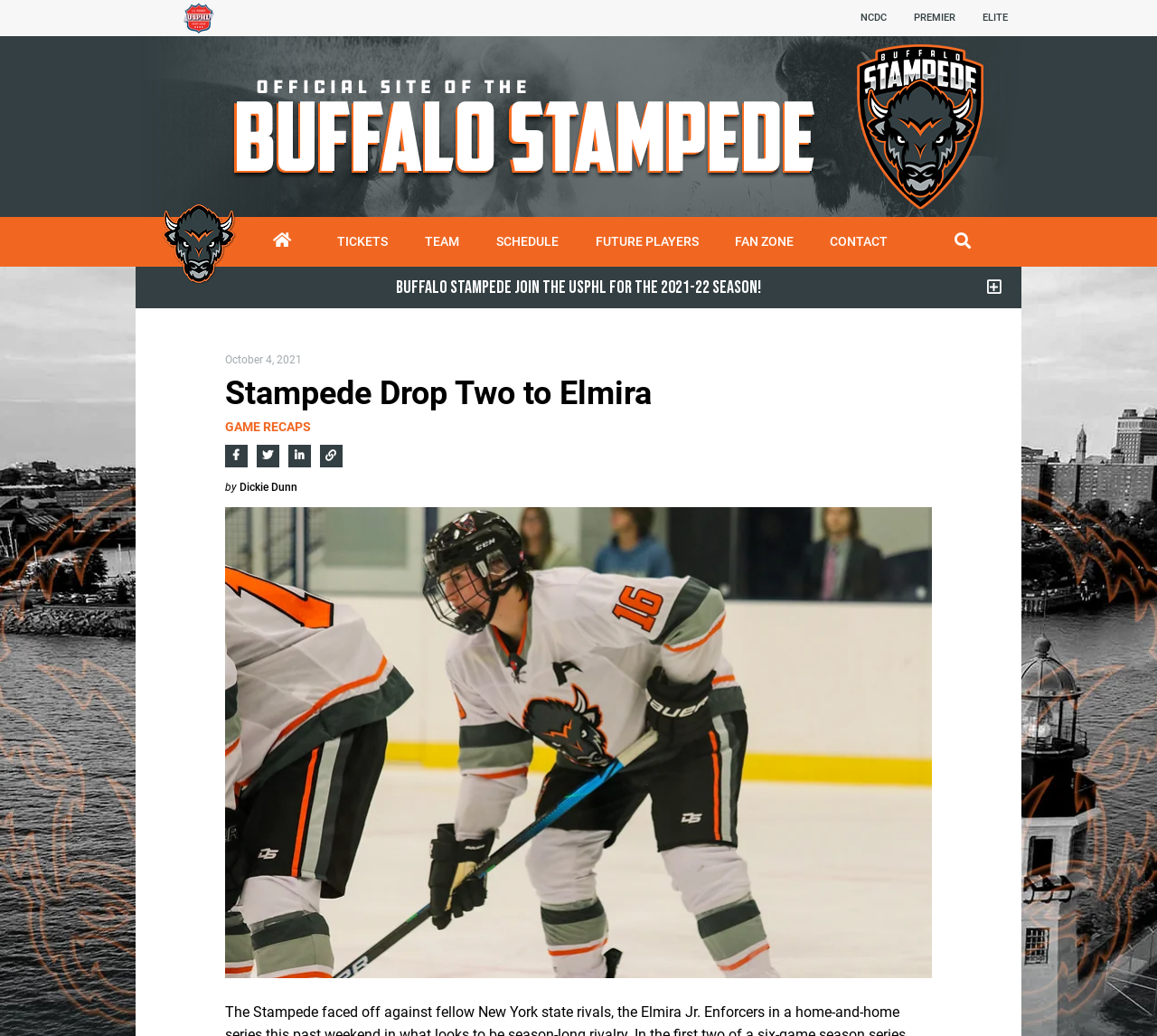Determine the bounding box coordinates of the clickable element necessary to fulfill the instruction: "View SCHEDULE". Provide the coordinates as four float numbers within the 0 to 1 range, i.e., [left, top, right, bottom].

[0.413, 0.218, 0.499, 0.249]